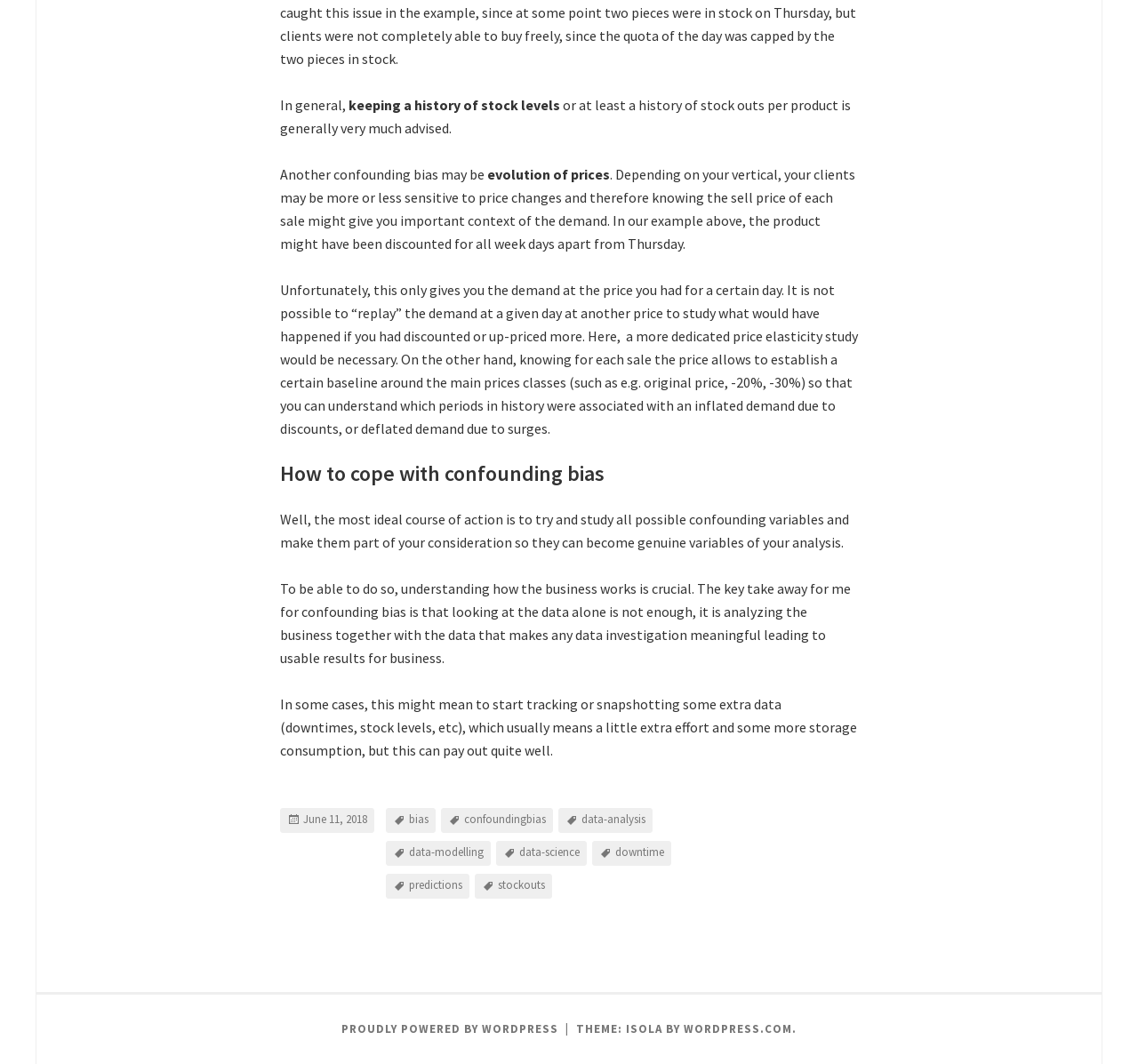Select the bounding box coordinates of the element I need to click to carry out the following instruction: "Visit the WordPress website".

[0.601, 0.96, 0.696, 0.974]